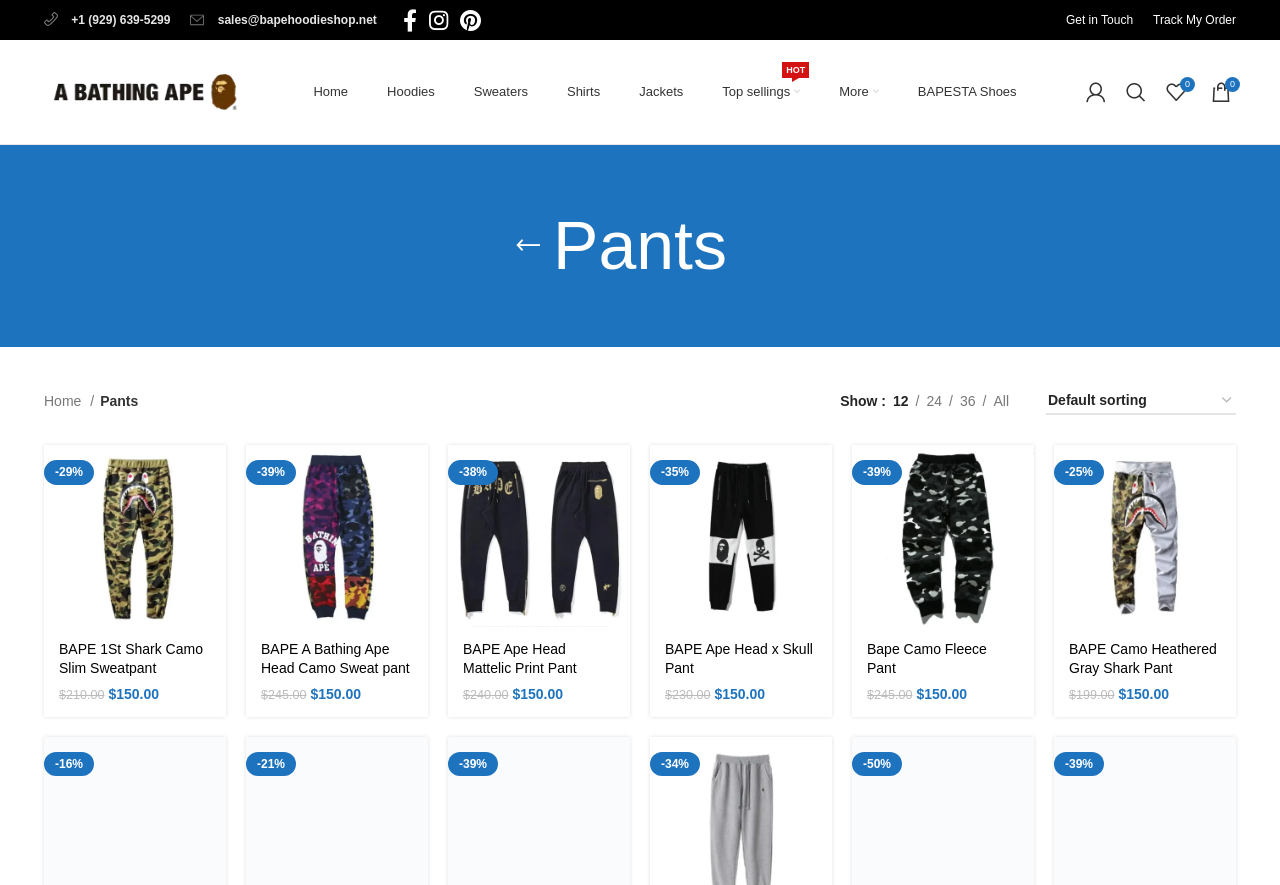What is the navigation menu item that comes after 'Hoodies'?
Based on the image, give a concise answer in the form of a single word or short phrase.

Sweaters